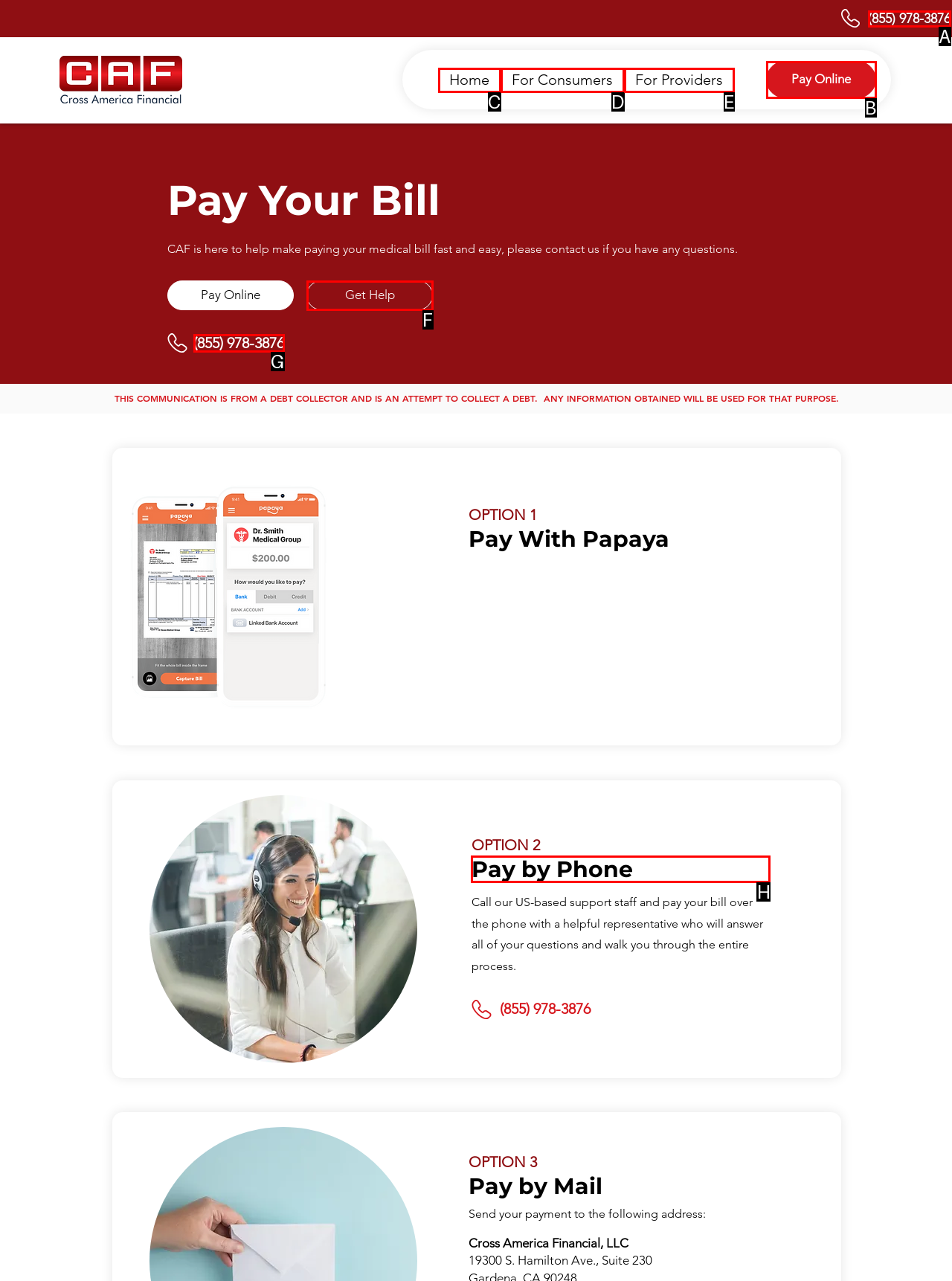From the given choices, which option should you click to complete this task: Click the Pay by Phone option? Answer with the letter of the correct option.

H